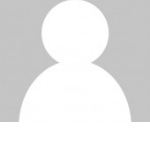Respond to the following question using a concise word or phrase: 
What is Dr. Maren Scriven's involvement in the arts?

Theatre enthusiast